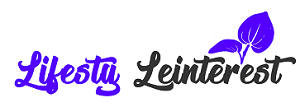Answer the following in one word or a short phrase: 
What is the font style of 'Interest'?

Formal